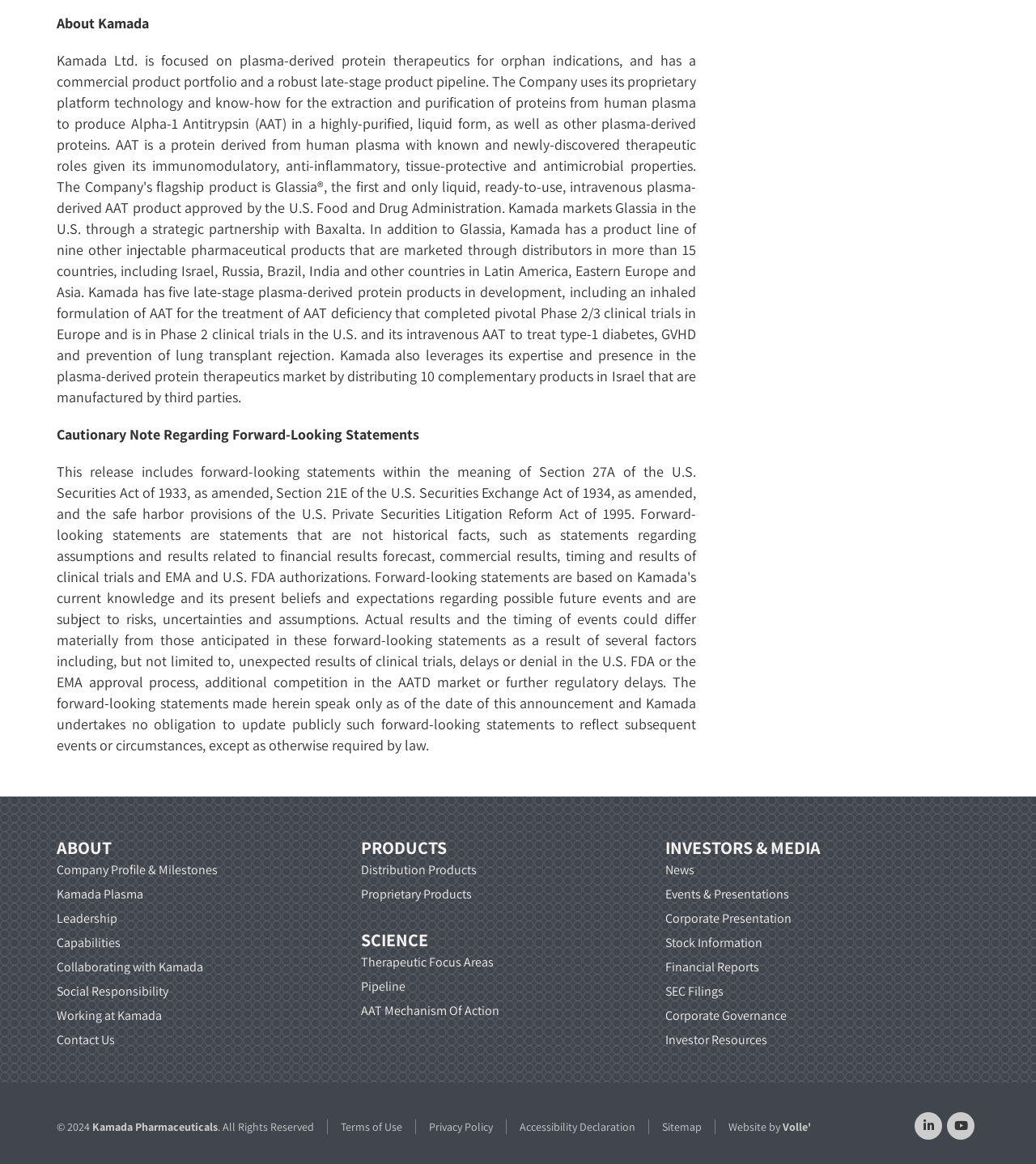Bounding box coordinates are given in the format (top-left x, top-left y, bottom-right x, bottom-right y). All values should be floating point numbers between 0 and 1. Provide the bounding box coordinate for the UI element described as: News

[0.642, 0.74, 0.671, 0.755]